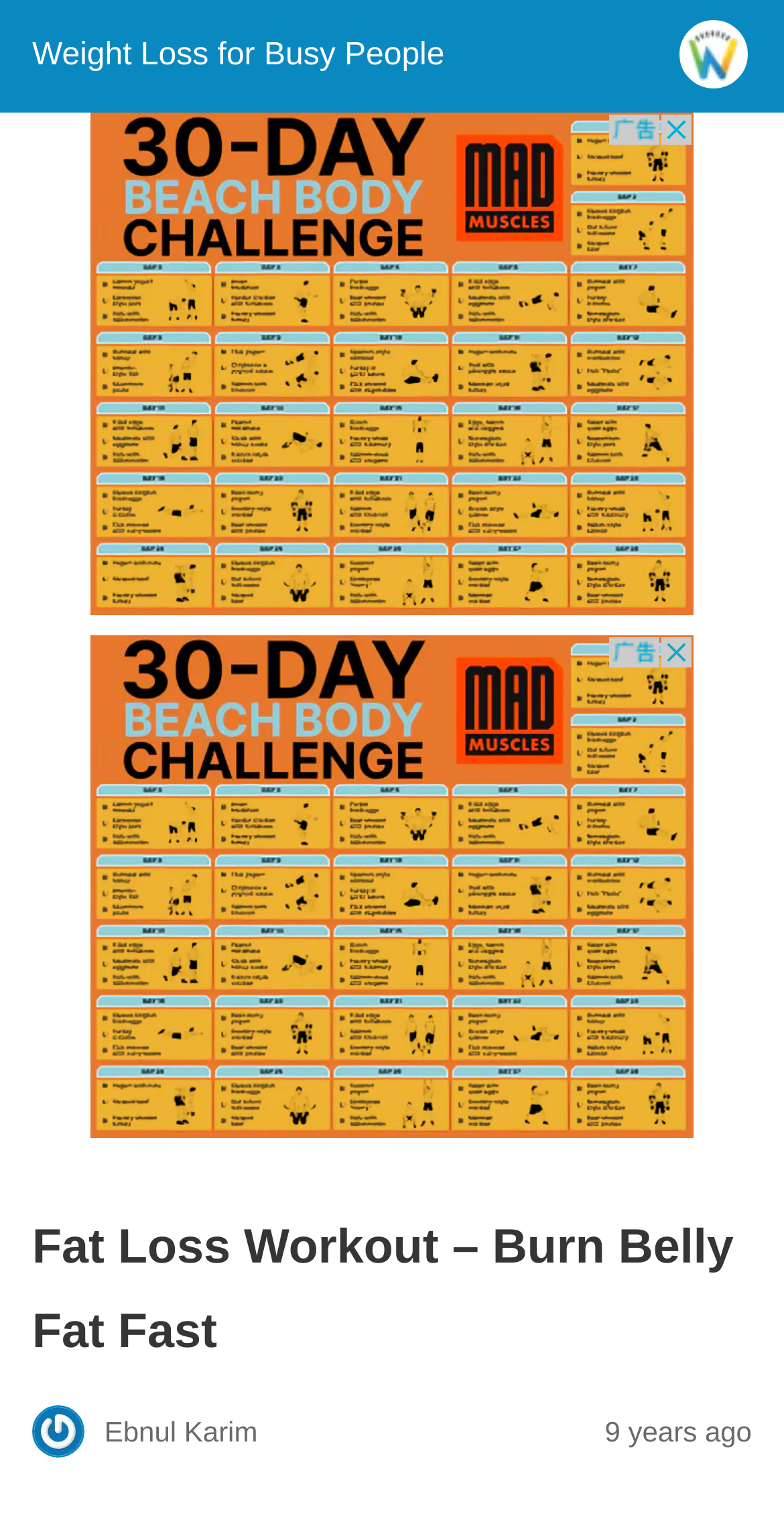Determine the title of the webpage and give its text content.

Fat Loss Workout – Burn Belly Fat Fast